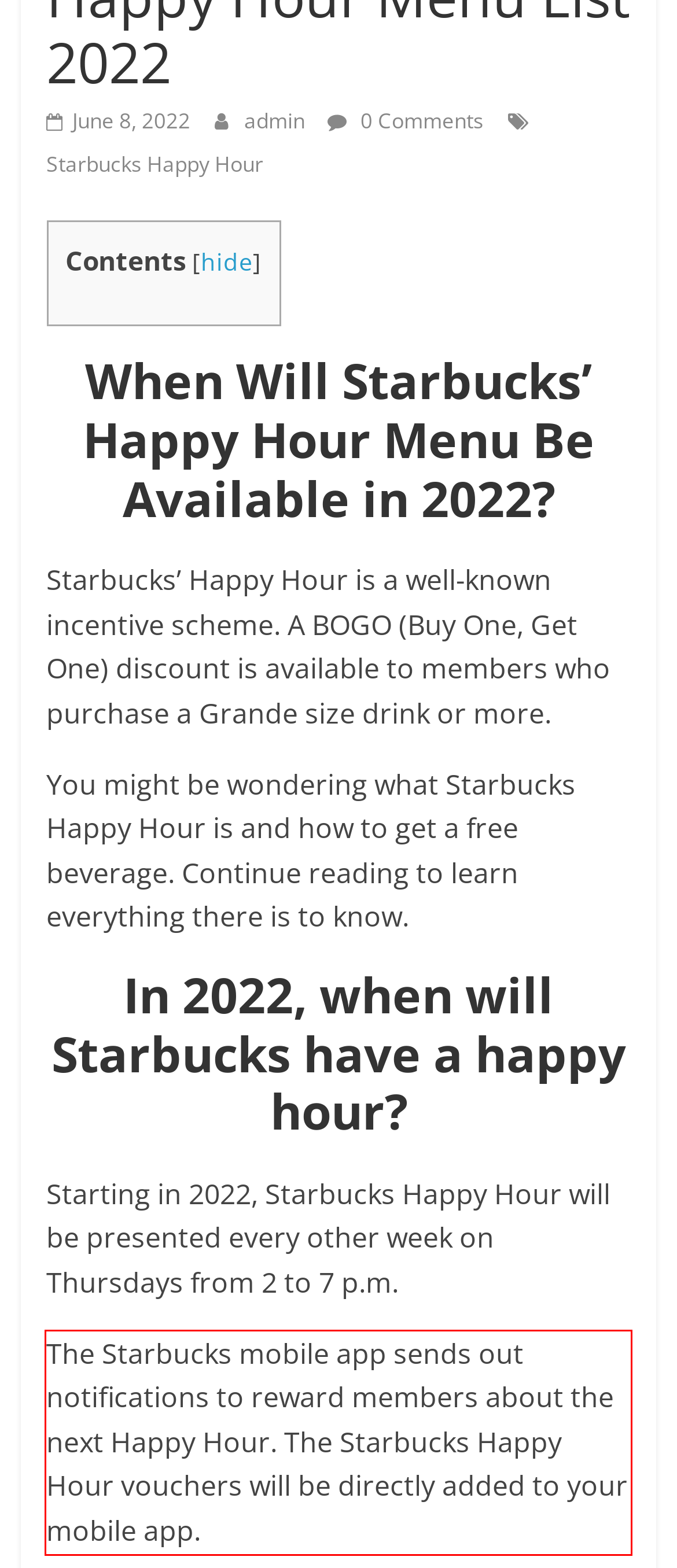The screenshot you have been given contains a UI element surrounded by a red rectangle. Use OCR to read and extract the text inside this red rectangle.

The Starbucks mobile app sends out notifications to reward members about the next Happy Hour. The Starbucks Happy Hour vouchers will be directly added to your mobile app.